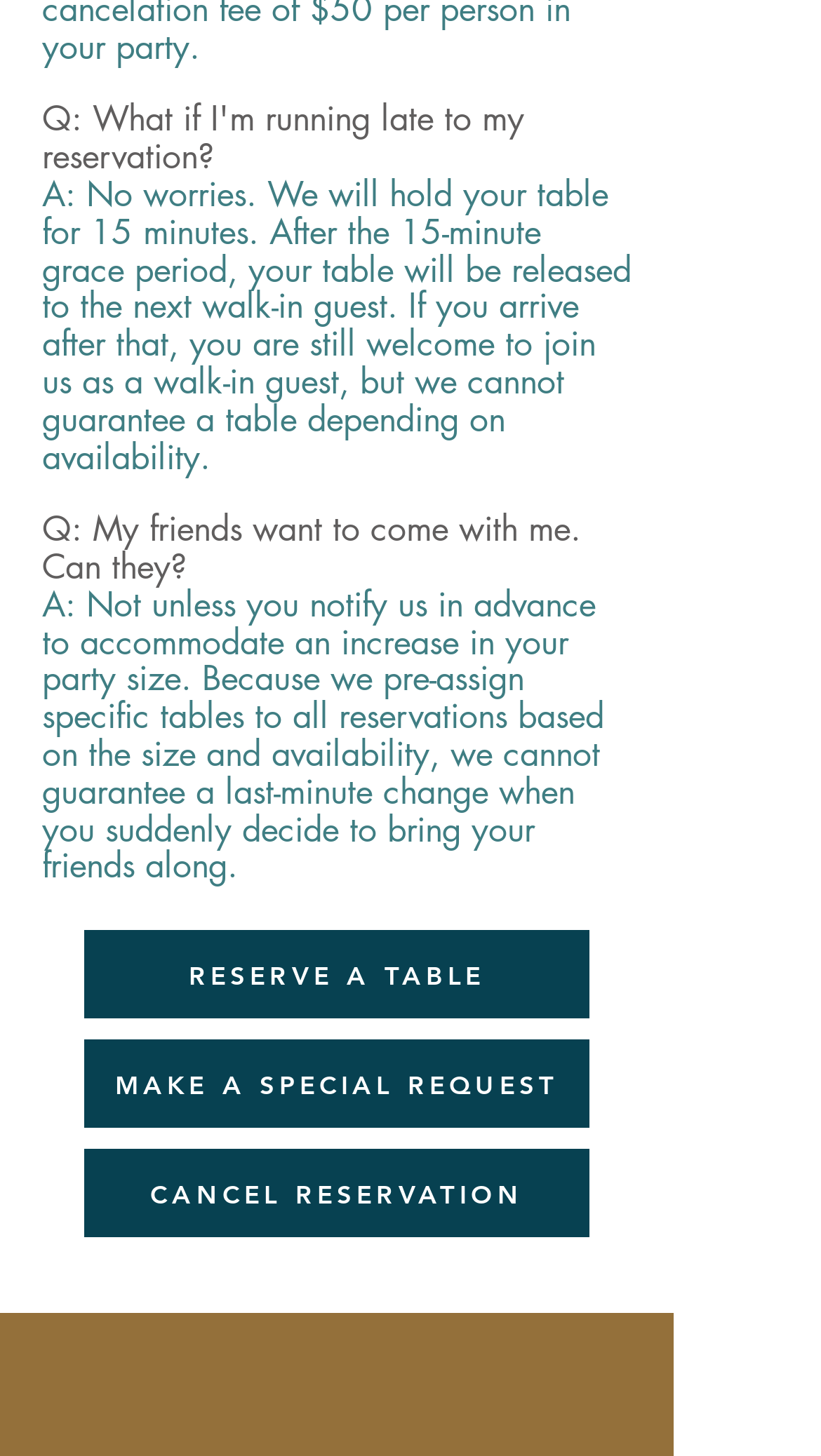Find the bounding box coordinates for the HTML element described in this sentence: "MAKE A SPECIAL REQUEST". Provide the coordinates as four float numbers between 0 and 1, in the format [left, top, right, bottom].

[0.103, 0.714, 0.718, 0.775]